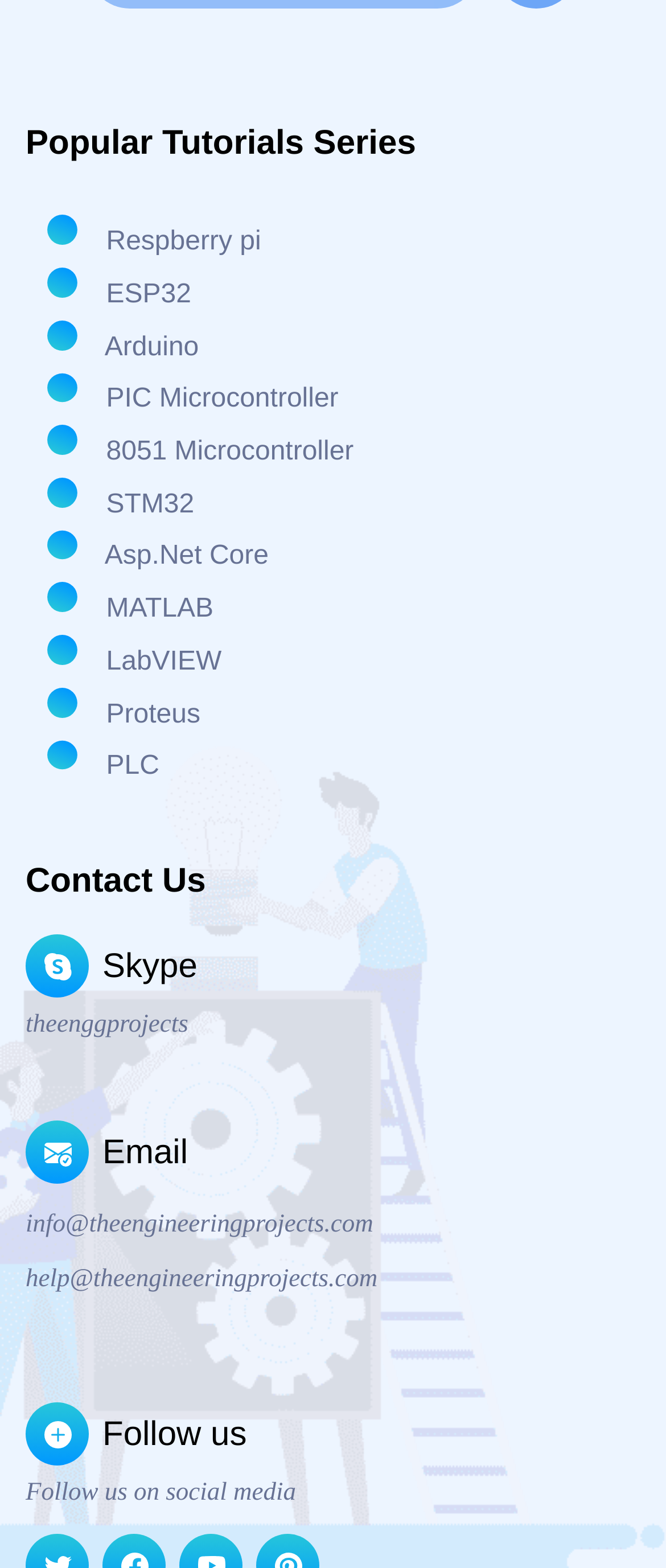Predict the bounding box for the UI component with the following description: "Uncategorized".

None